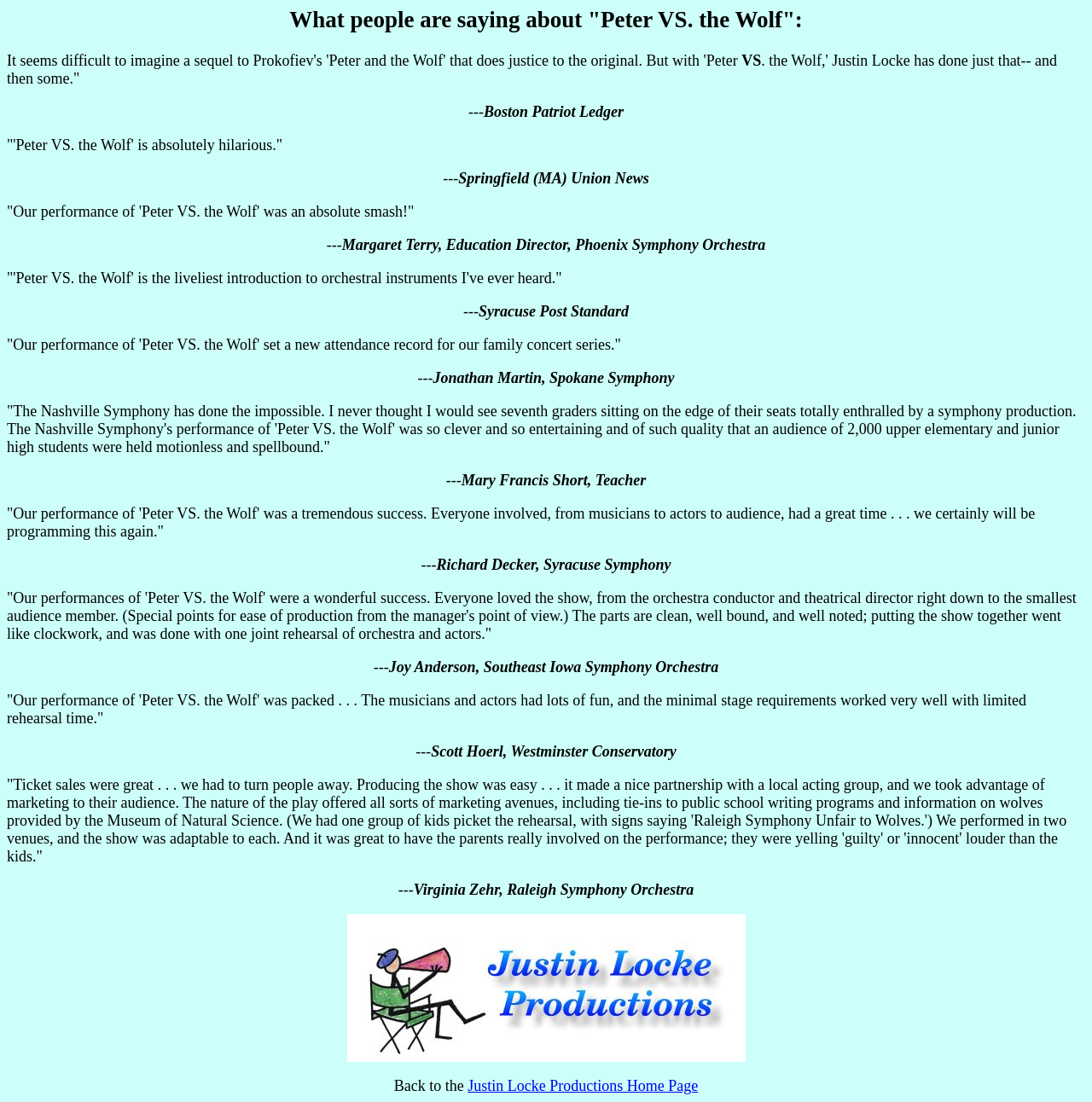Determine the bounding box for the UI element that matches this description: "Justin Locke Productions Home Page".

[0.428, 0.978, 0.639, 0.993]